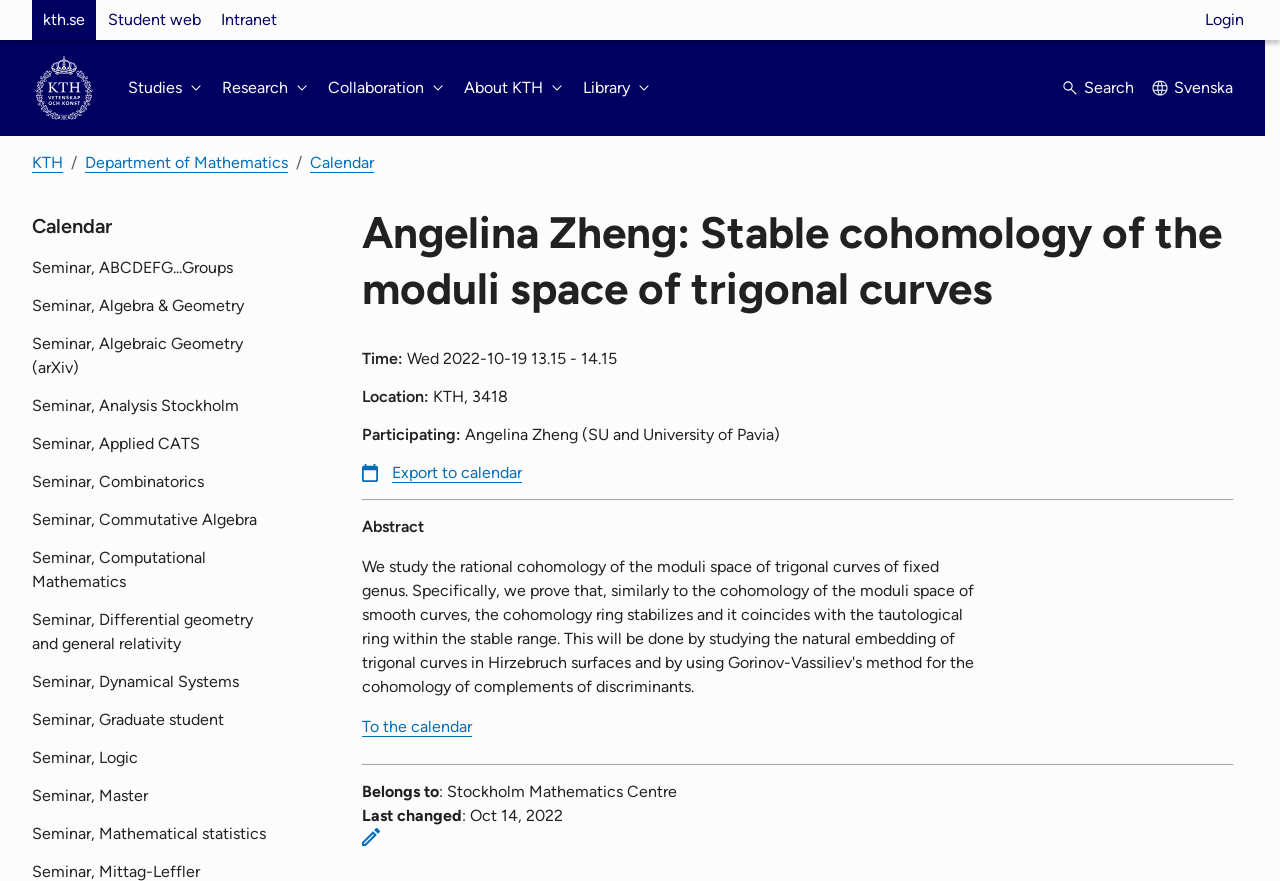Identify the bounding box coordinates of the clickable region required to complete the instruction: "Export the event to calendar". The coordinates should be given as four float numbers within the range of 0 and 1, i.e., [left, top, right, bottom].

[0.283, 0.526, 0.408, 0.547]